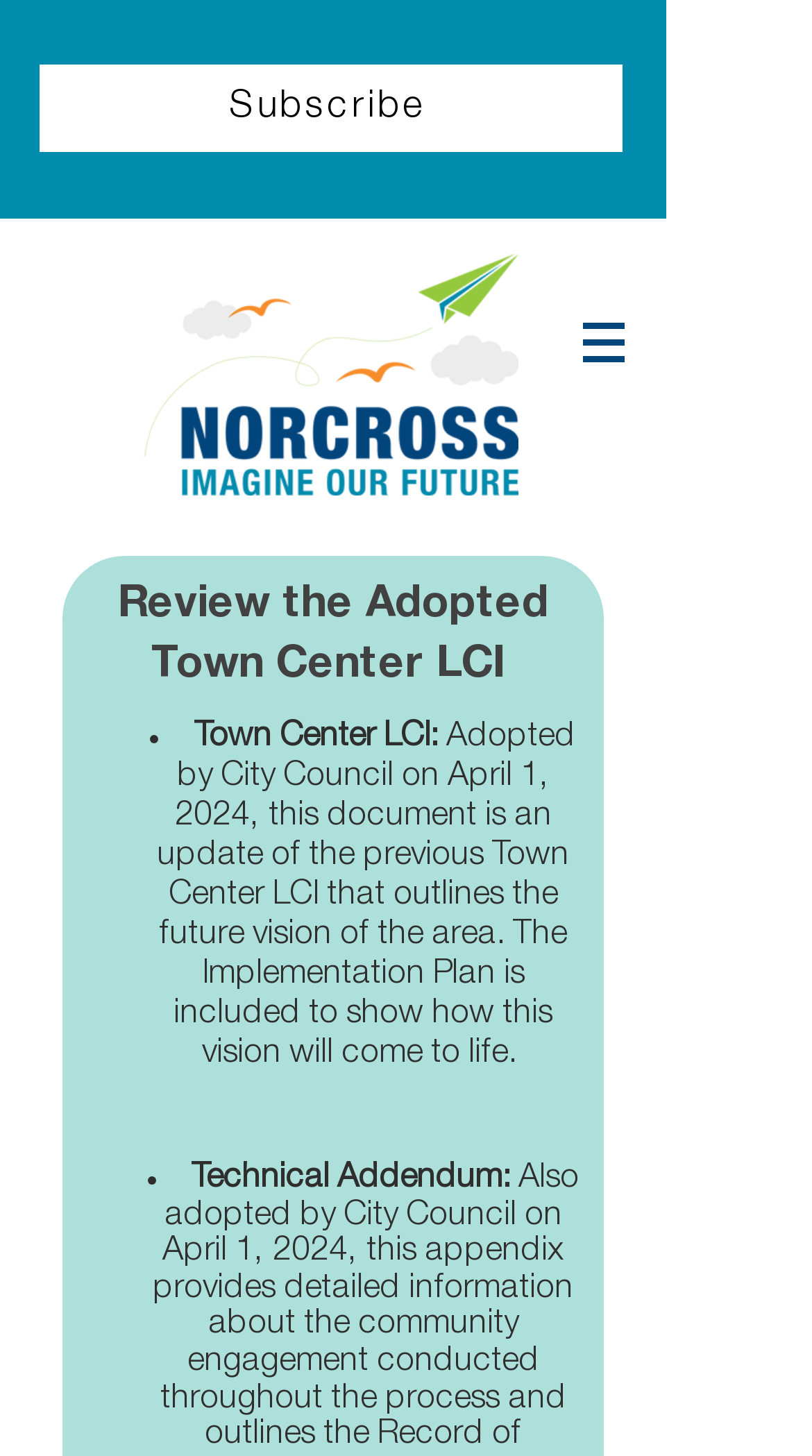Carefully examine the image and provide an in-depth answer to the question: What is the relationship between the Town Center LCI and the Implementation Plan?

The webpage indicates that the Implementation Plan is included in the Town Center LCI to show how the future vision of the area will come to life. This suggests that the Implementation Plan is a key component of the Town Center LCI, providing a roadmap for achieving the vision outlined in the document.